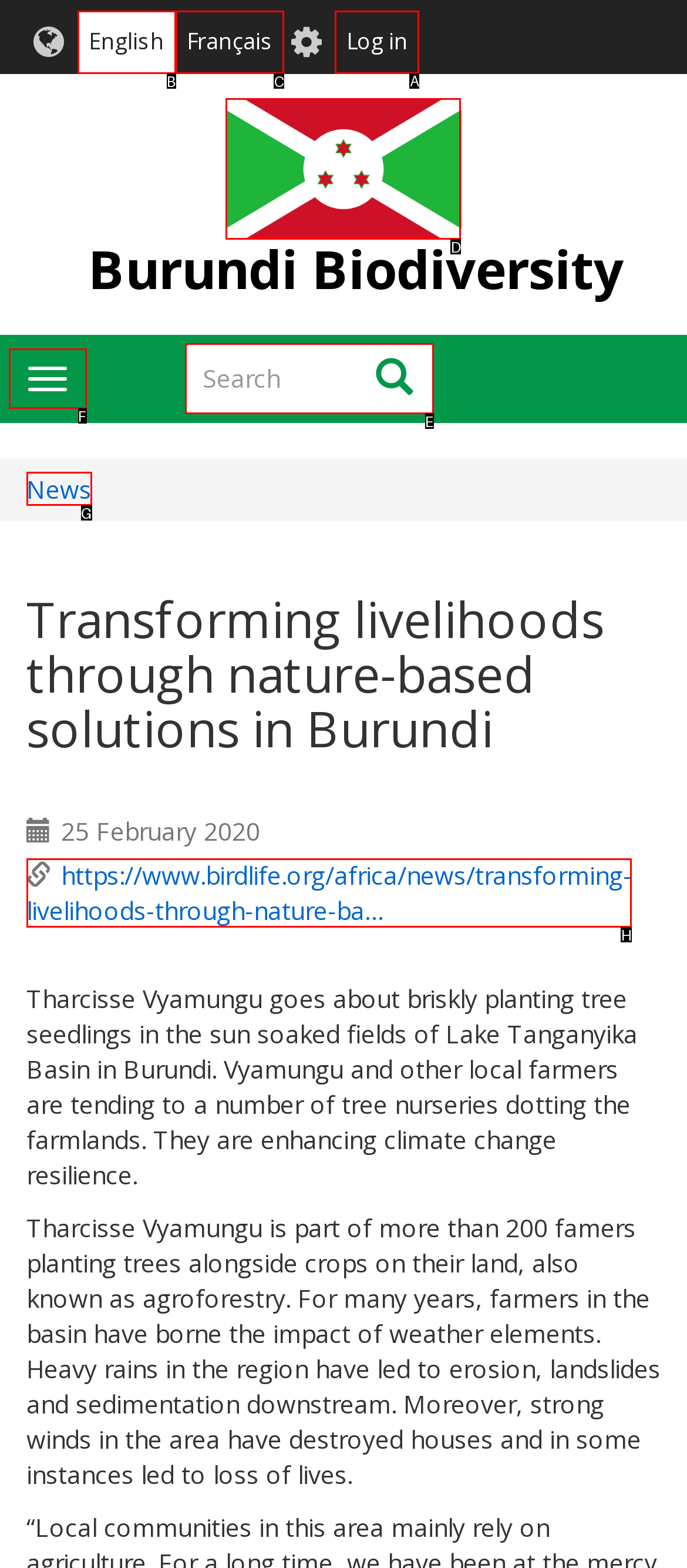Tell me the letter of the UI element I should click to accomplish the task: Log in to the account based on the choices provided in the screenshot.

A